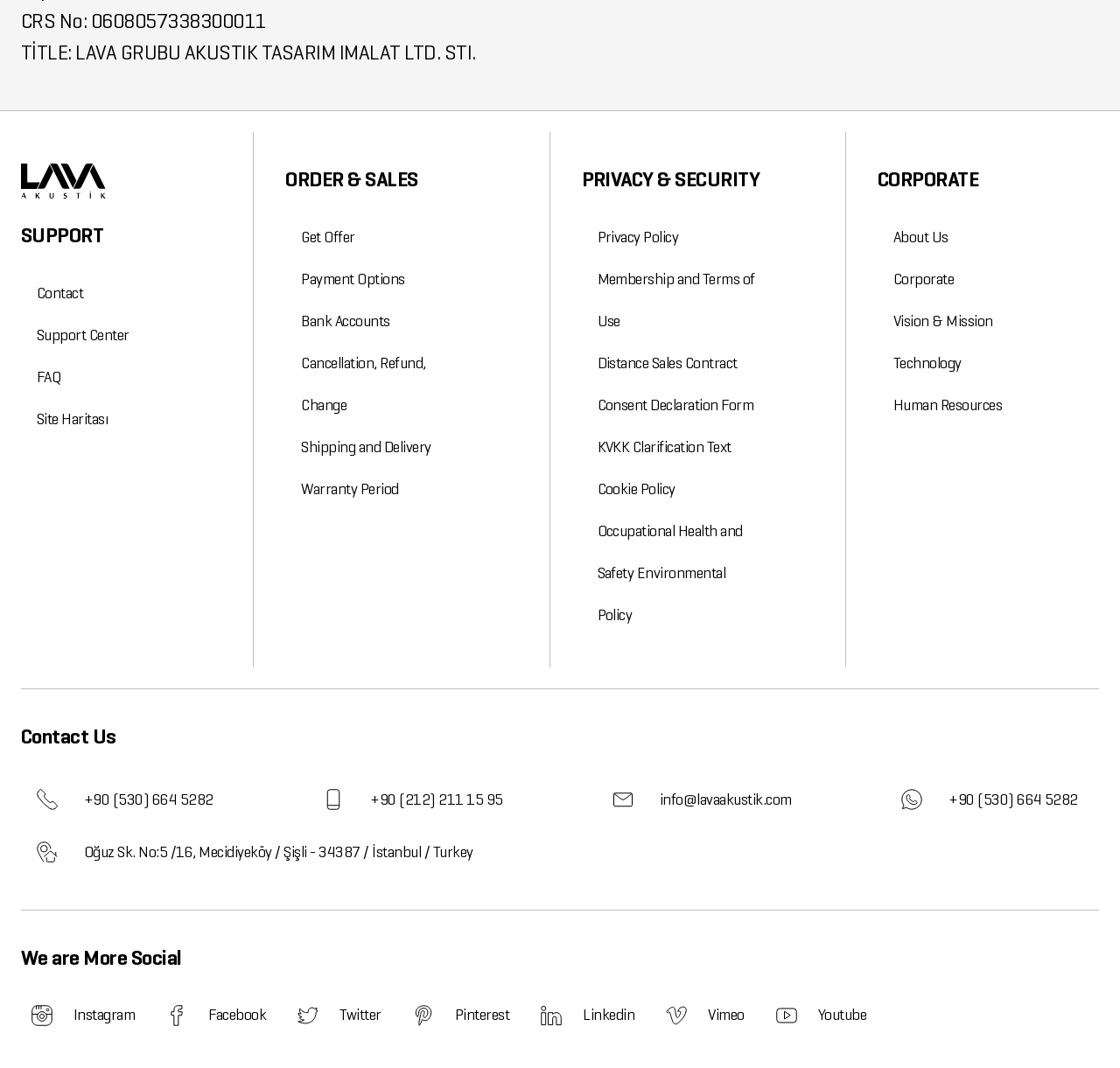What is the company's CRS number?
Could you give a comprehensive explanation in response to this question?

The company's CRS number can be found at the top of the webpage, which is 'CRS No: 0608057338300011'.